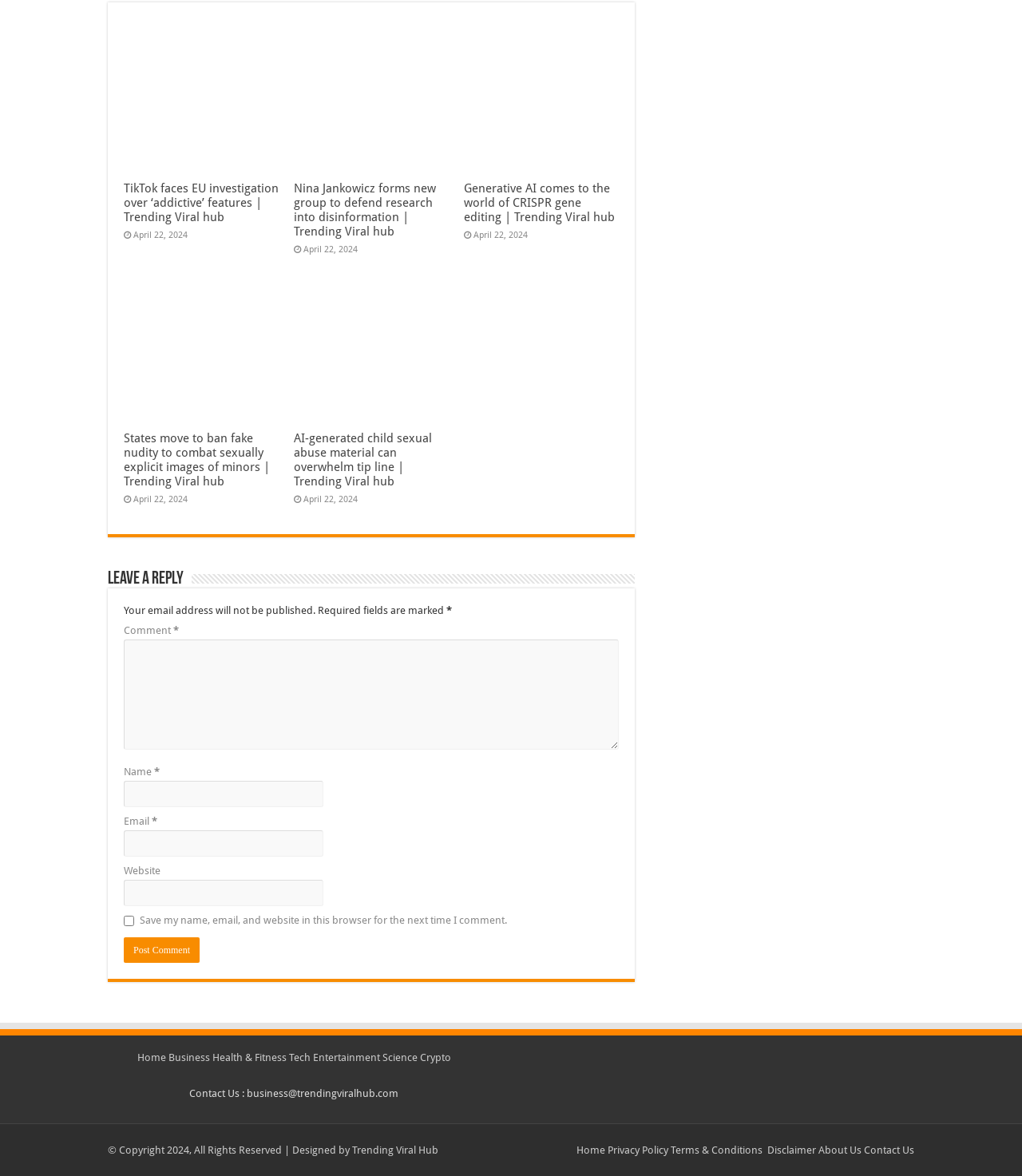Determine the bounding box coordinates of the element that should be clicked to execute the following command: "Enter a comment in the 'Comment *' textbox".

[0.121, 0.544, 0.605, 0.638]